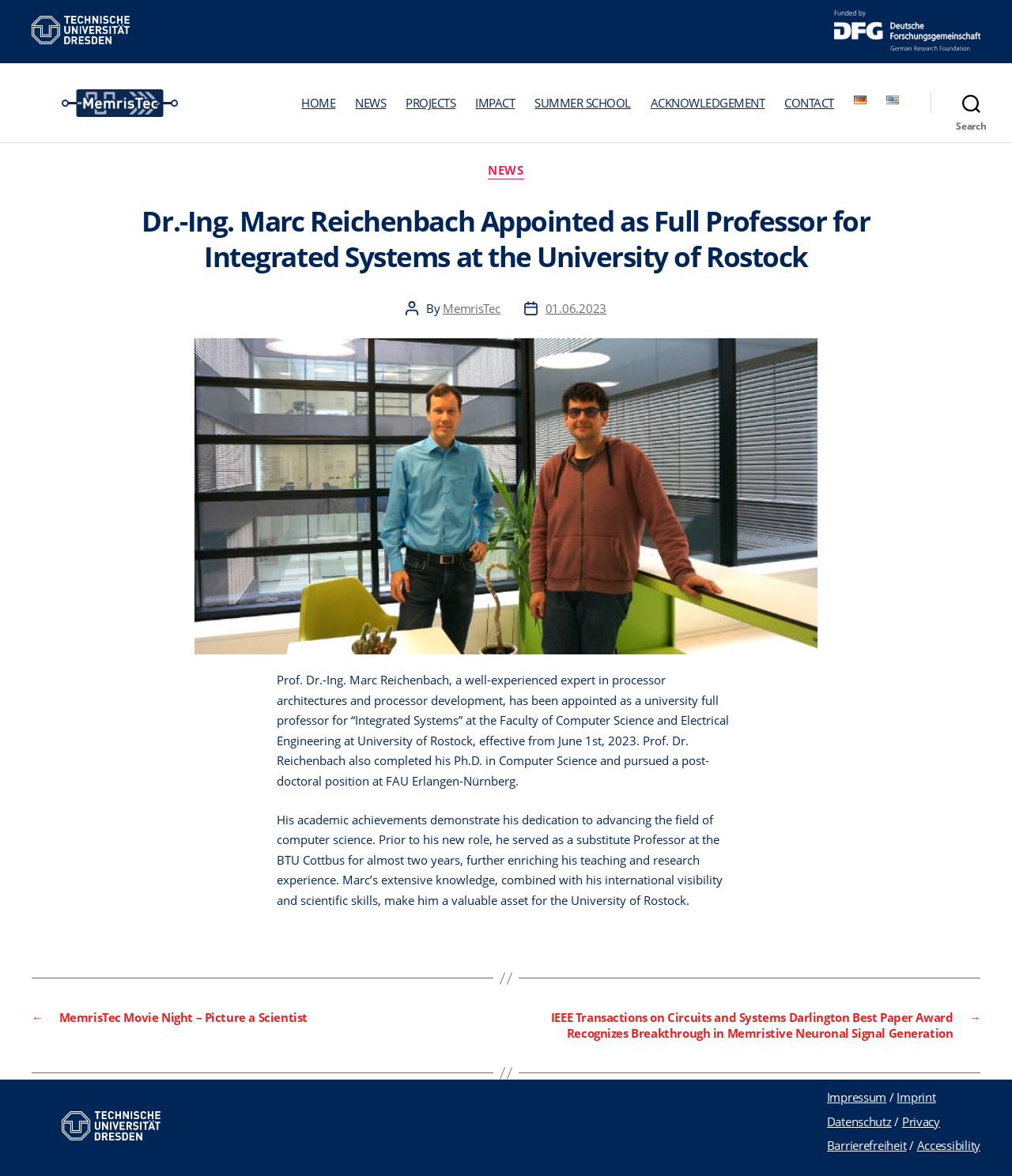Please answer the following question using a single word or phrase: 
What is the name of the organization where Marc Reichenbach completed his Ph.D.?

FAU Erlangen-Nürnberg